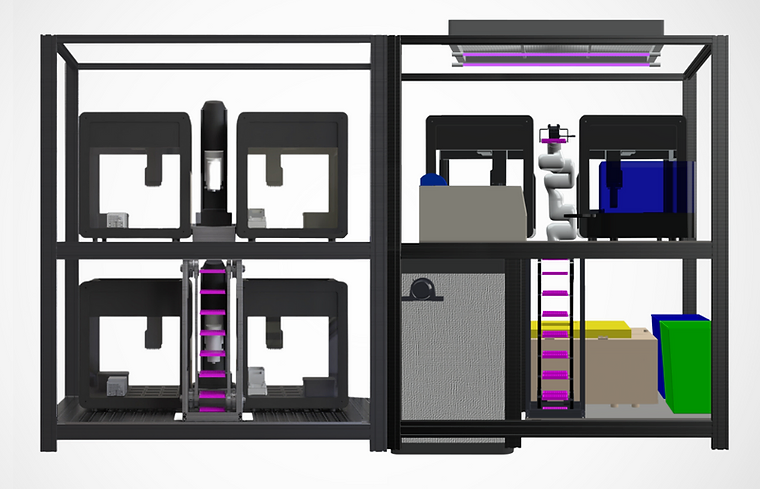Based on the image, please elaborate on the answer to the following question:
How many modular units are visible?

The caption states that 'several modular units are visible' on the left side of the image, but it does not provide an exact count.